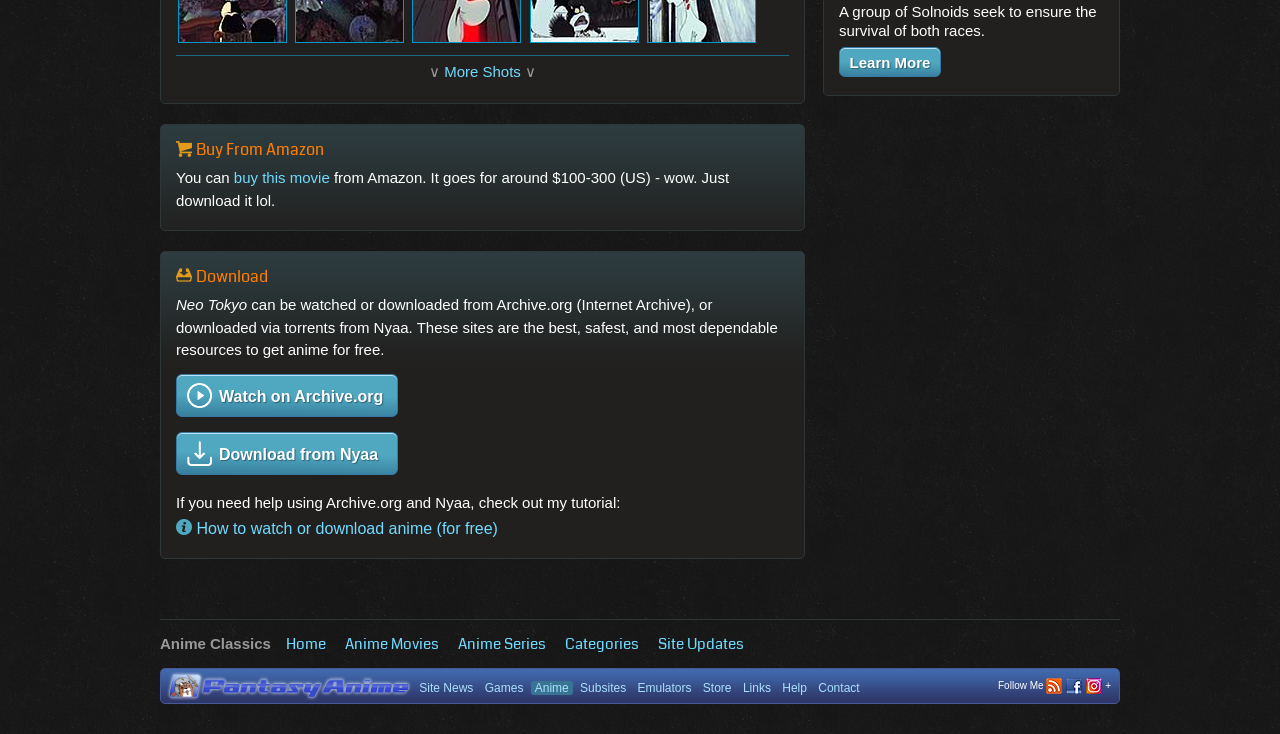What is the name of the anime movie?
Based on the visual details in the image, please answer the question thoroughly.

The question can be answered by looking at the StaticText element with the text 'Neo Tokyo' which is a heading under the 'Download' section, indicating that it is the name of the anime movie being referred to.